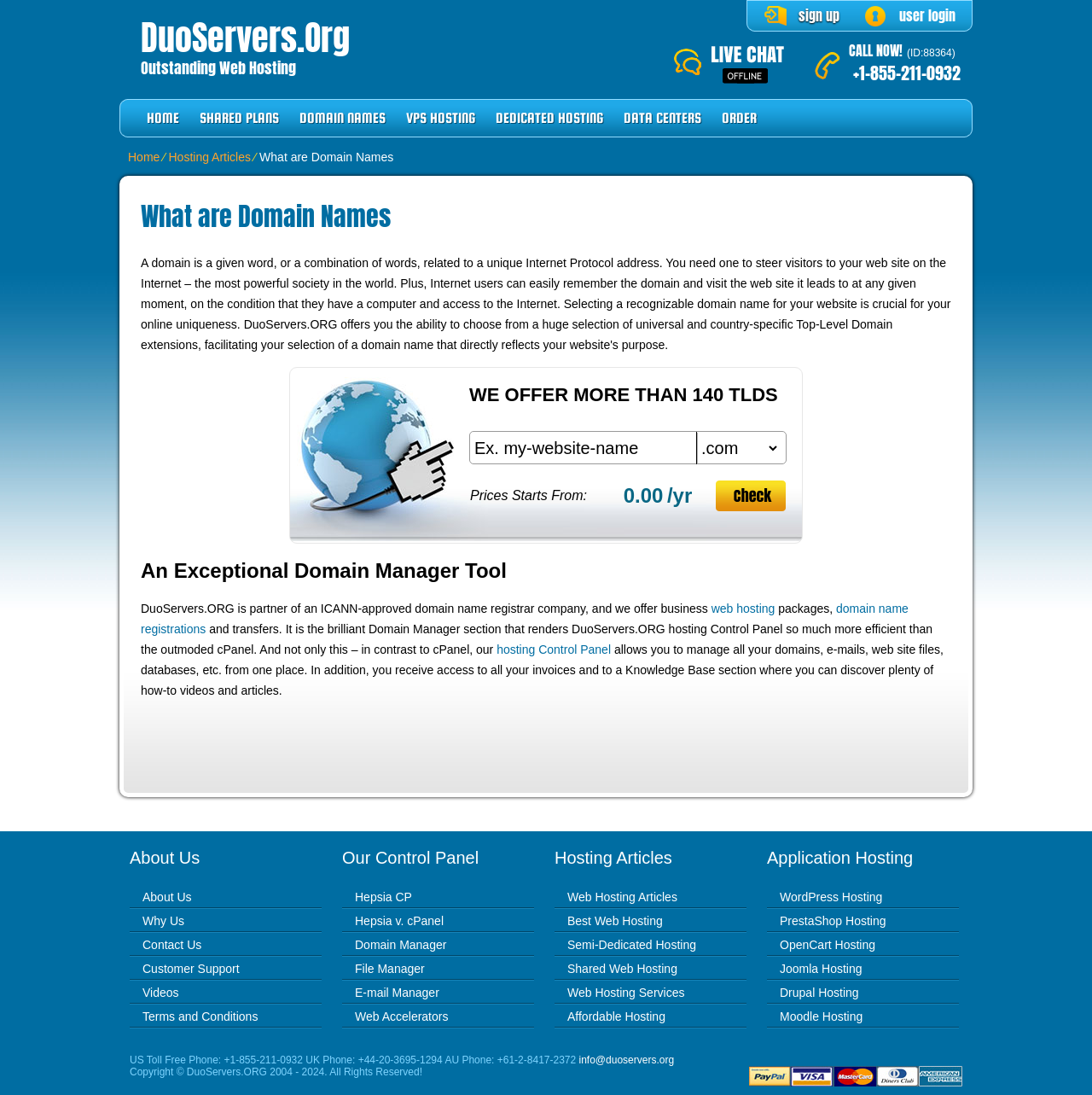Answer the question with a brief word or phrase:
What is the phone number for US toll-free?

+1-855-211-0932